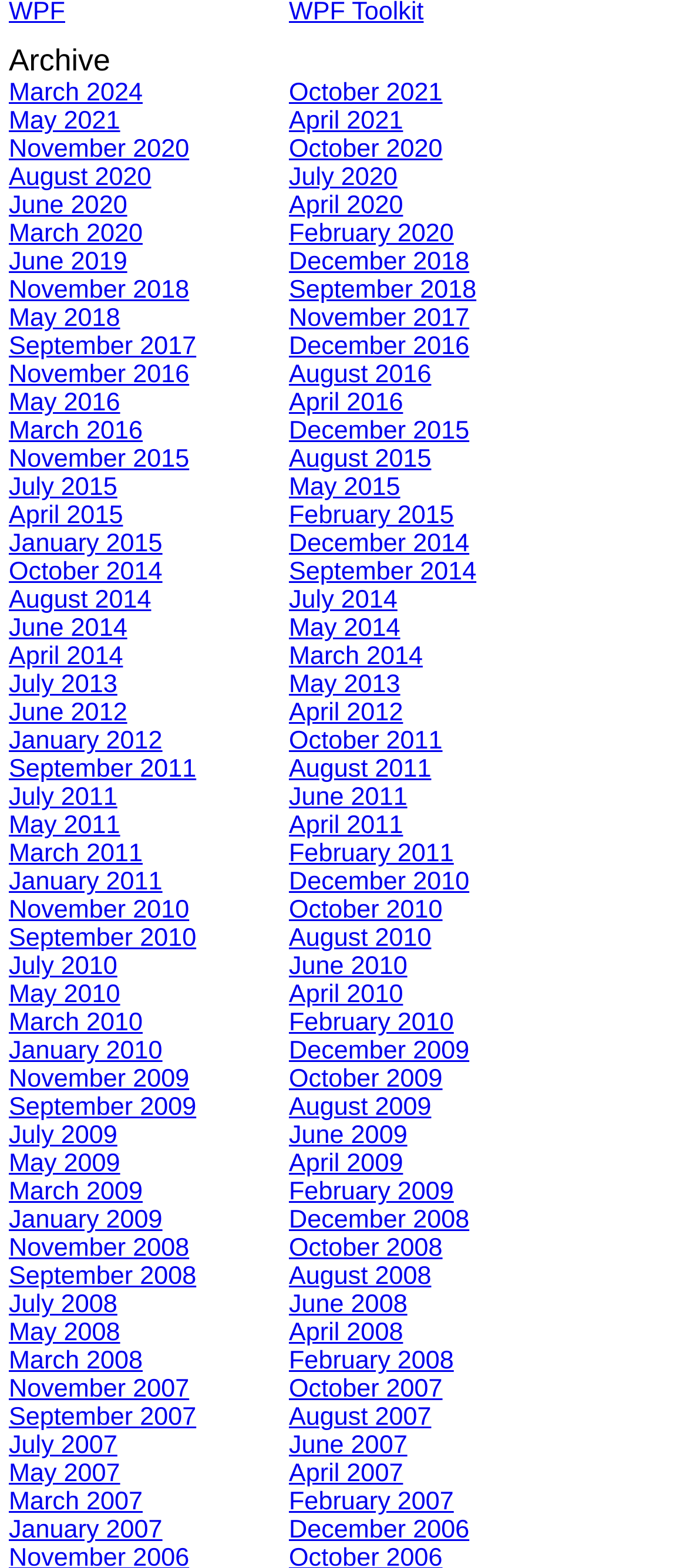Pinpoint the bounding box coordinates of the area that should be clicked to complete the following instruction: "View May 2021 archive". The coordinates must be given as four float numbers between 0 and 1, i.e., [left, top, right, bottom].

[0.013, 0.069, 0.175, 0.087]